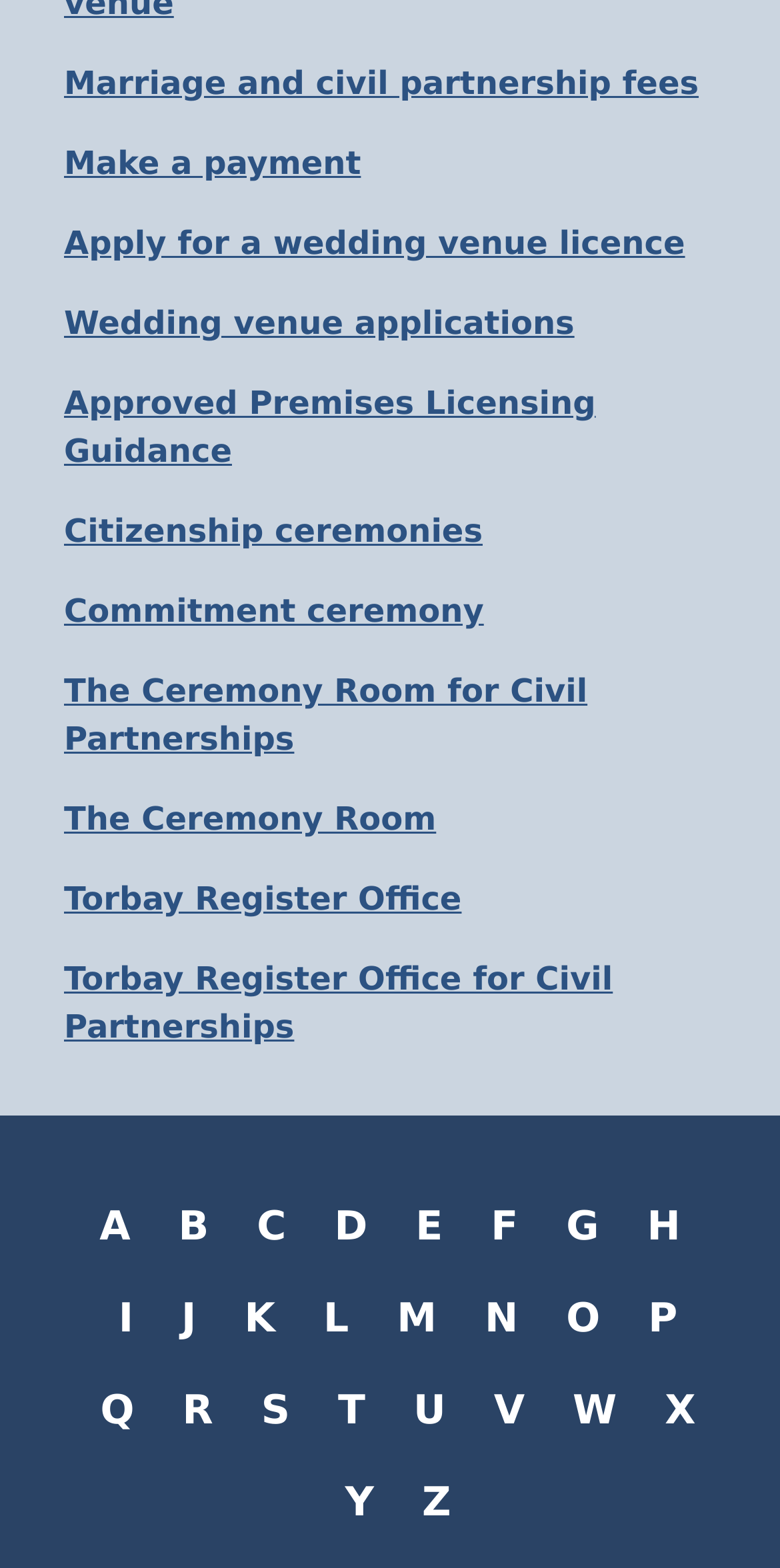Given the webpage screenshot, identify the bounding box of the UI element that matches this description: "Commitment ceremony".

[0.082, 0.375, 0.62, 0.405]